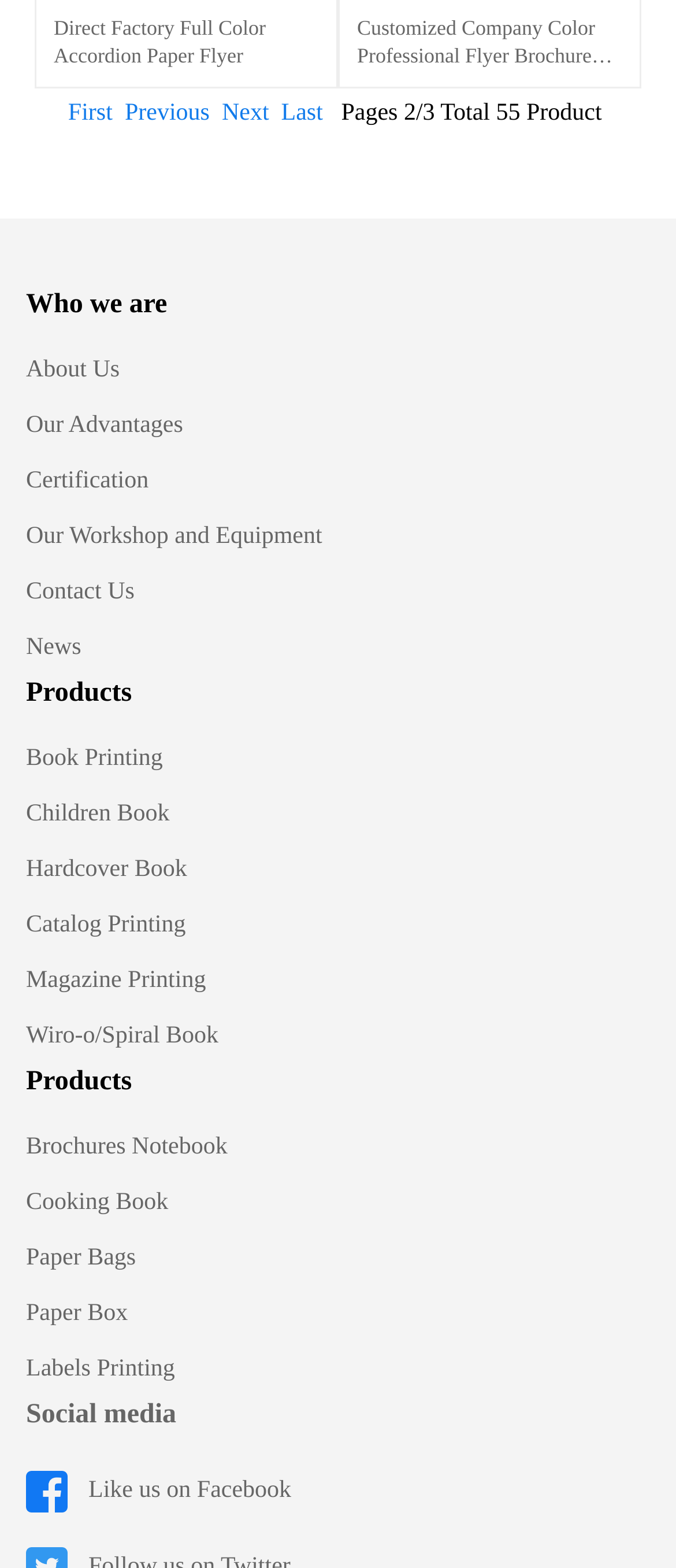Using the provided element description, identify the bounding box coordinates as (top-left x, top-left y, bottom-right x, bottom-right y). Ensure all values are between 0 and 1. Description: Like us on Facebook

[0.131, 0.934, 0.431, 0.969]